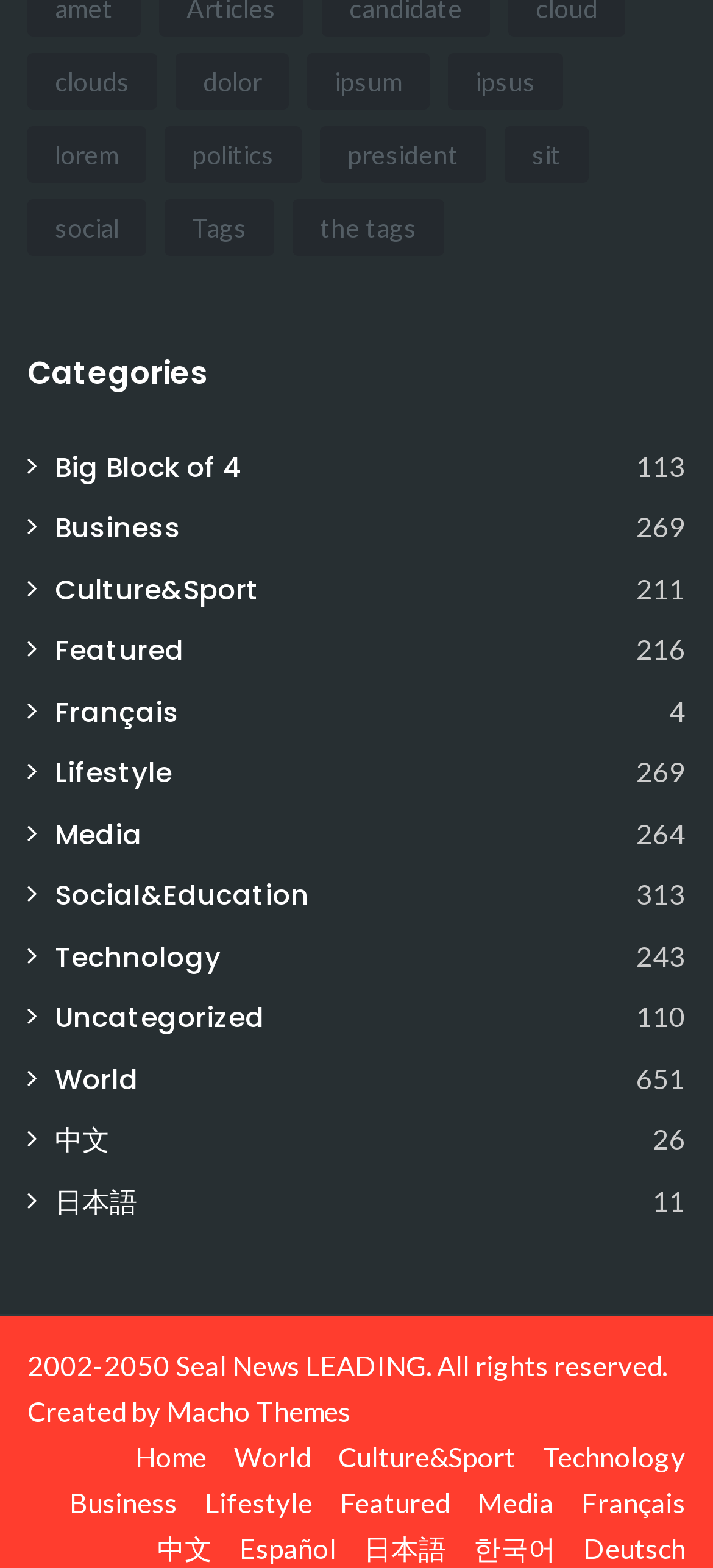Ascertain the bounding box coordinates for the UI element detailed here: "the tags". The coordinates should be provided as [left, top, right, bottom] with each value being a float between 0 and 1.

[0.41, 0.126, 0.623, 0.163]